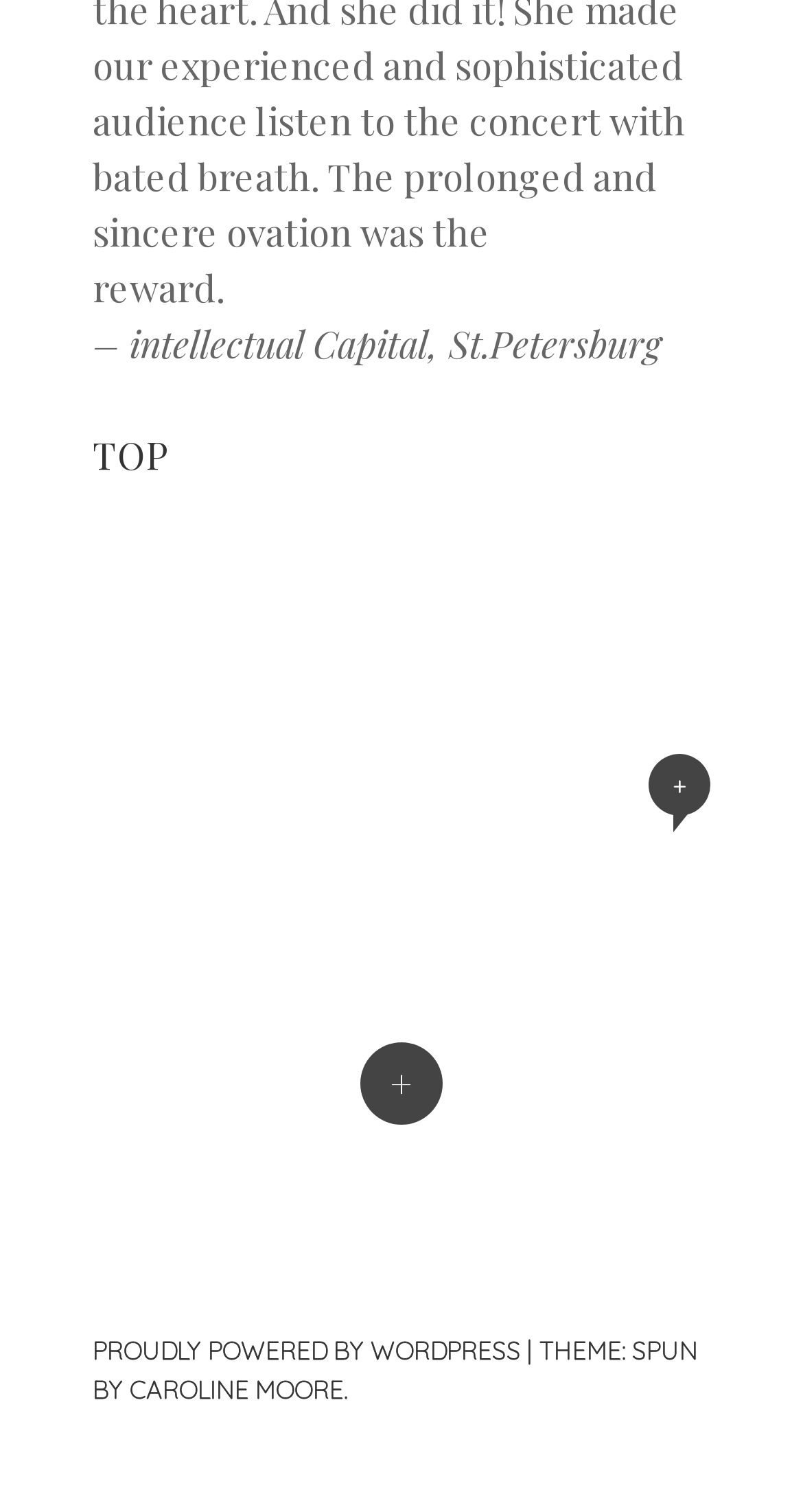What is the symbol between 'THEME: SPUN BY' and 'CAROLINE MOORE'?
From the screenshot, supply a one-word or short-phrase answer.

|